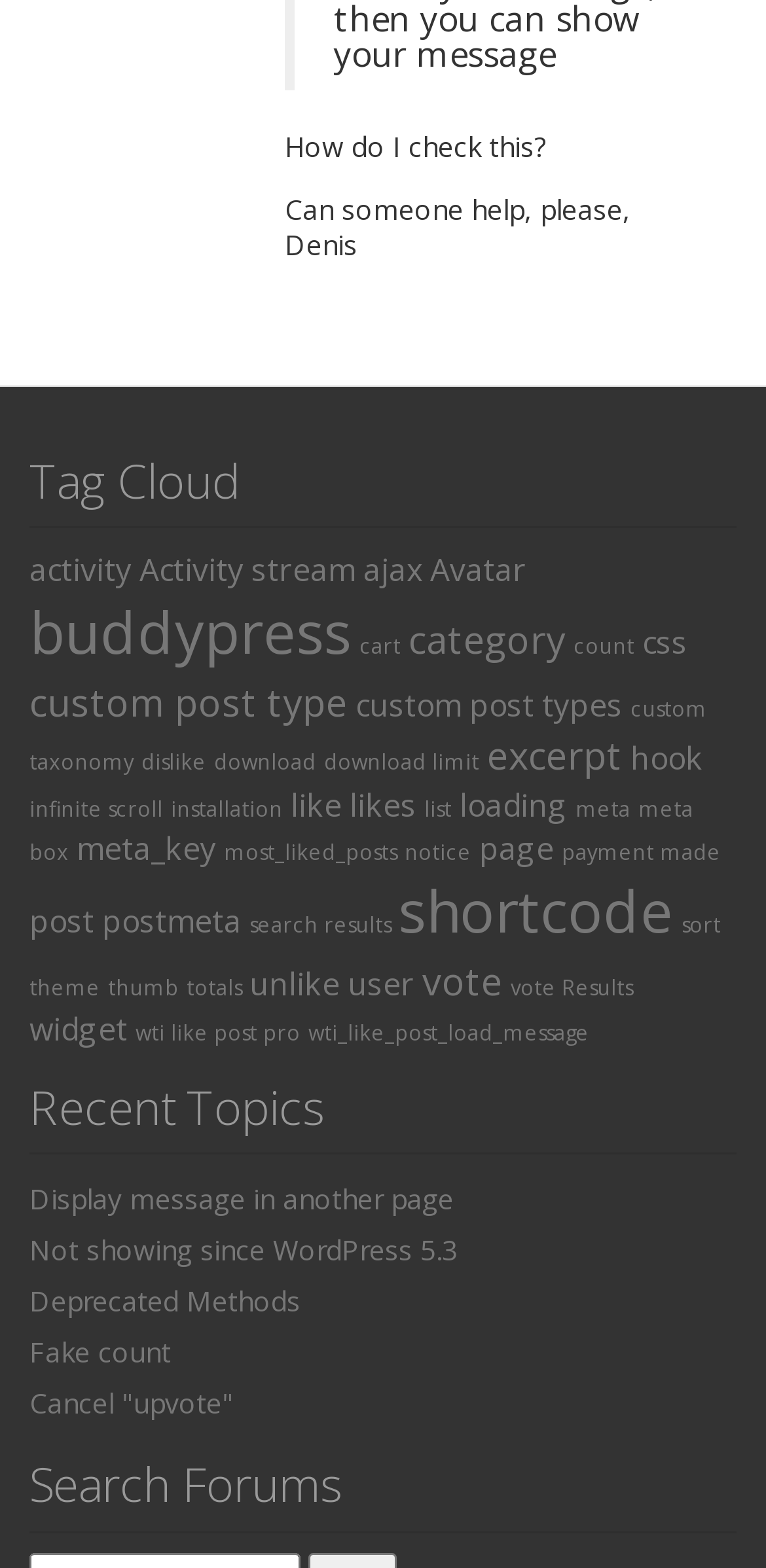Given the element description thumb, specify the bounding box coordinates of the corresponding UI element in the format (top-left x, top-left y, bottom-right x, bottom-right y). All values must be between 0 and 1.

[0.141, 0.621, 0.233, 0.638]